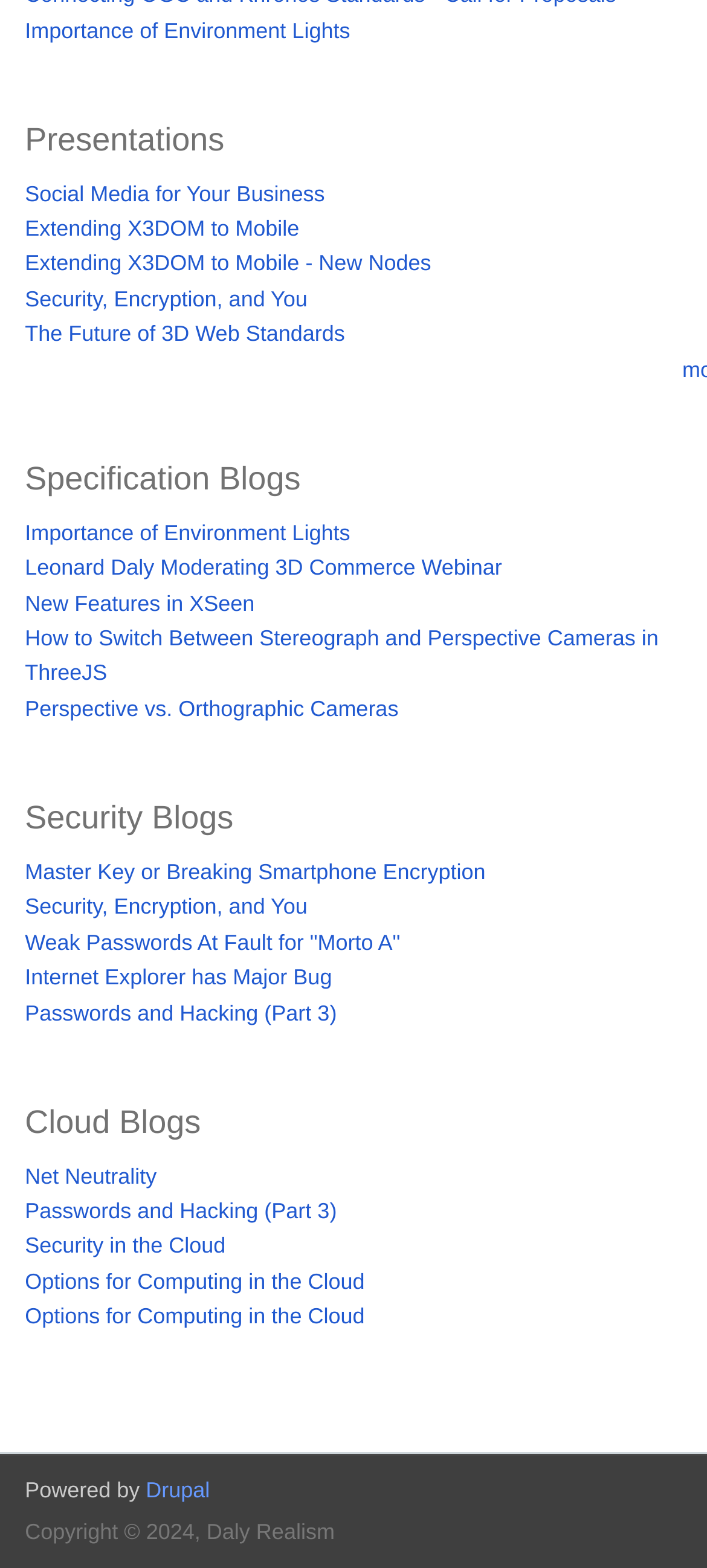Provide a brief response to the question below using one word or phrase:
What is the last item on the webpage?

Copyright © 2024, Daly Realism